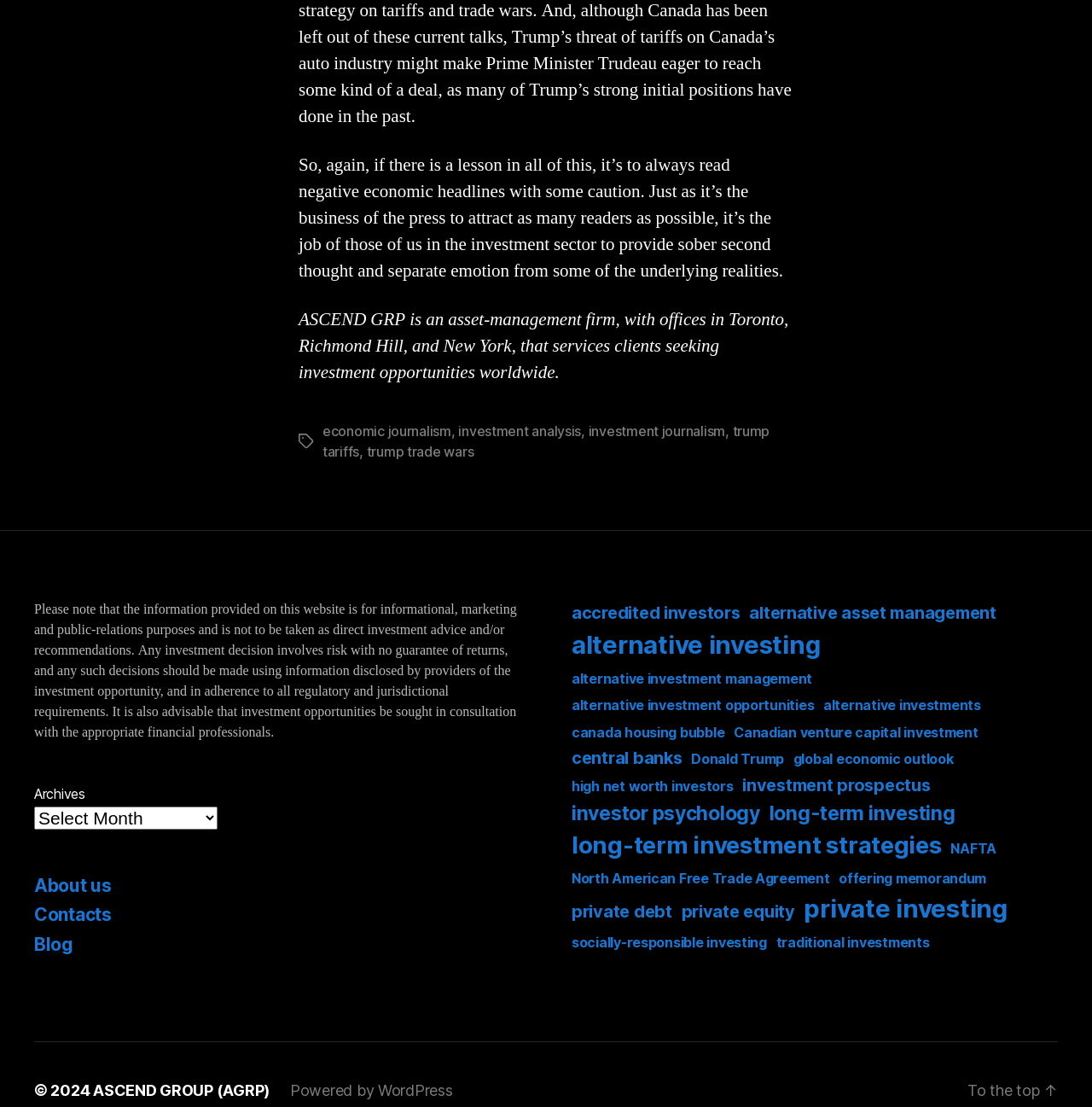What is the topic of the first StaticText element?
Answer the question in a detailed and comprehensive manner.

The answer can be found by reading the content of the first StaticText element, which discusses the importance of reading negative economic headlines with caution.